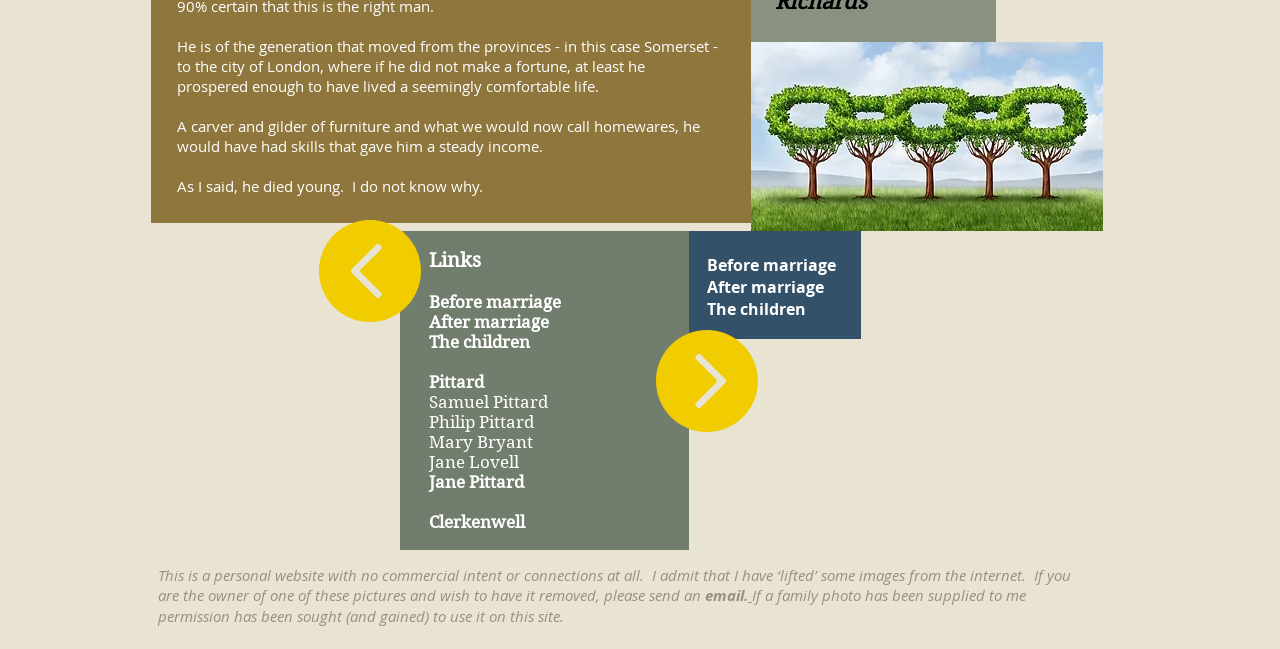What is the occupation of the person described?
Kindly answer the question with as much detail as you can.

The occupation of the person described can be found in the second paragraph of the webpage, which states 'A carver and gilder of furniture and what we would now call homewares, he would have had skills that gave him a steady income.'